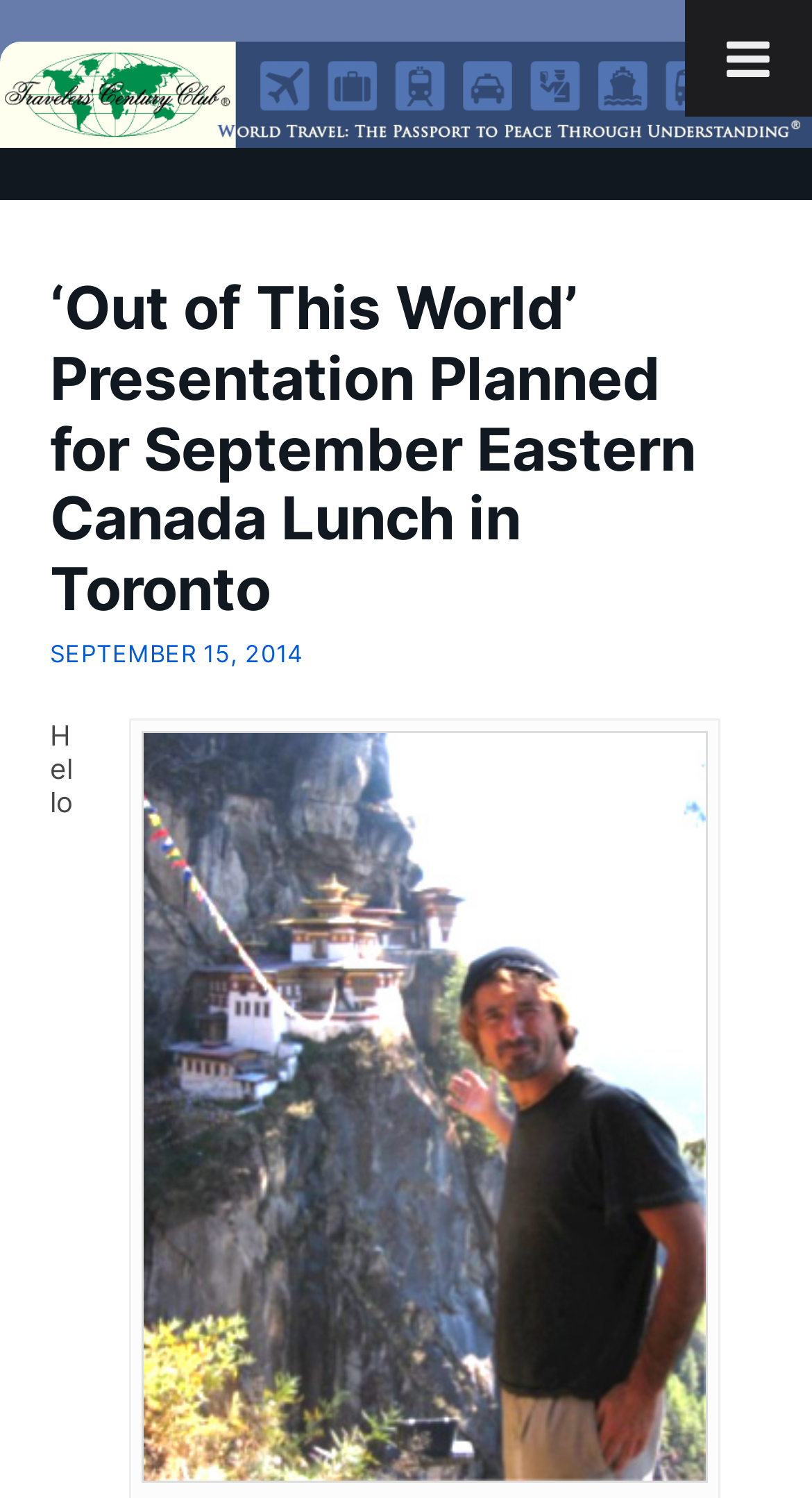Please find and generate the text of the main header of the webpage.

‘Out of This World’ Presentation Planned for September Eastern Canada Lunch in Toronto